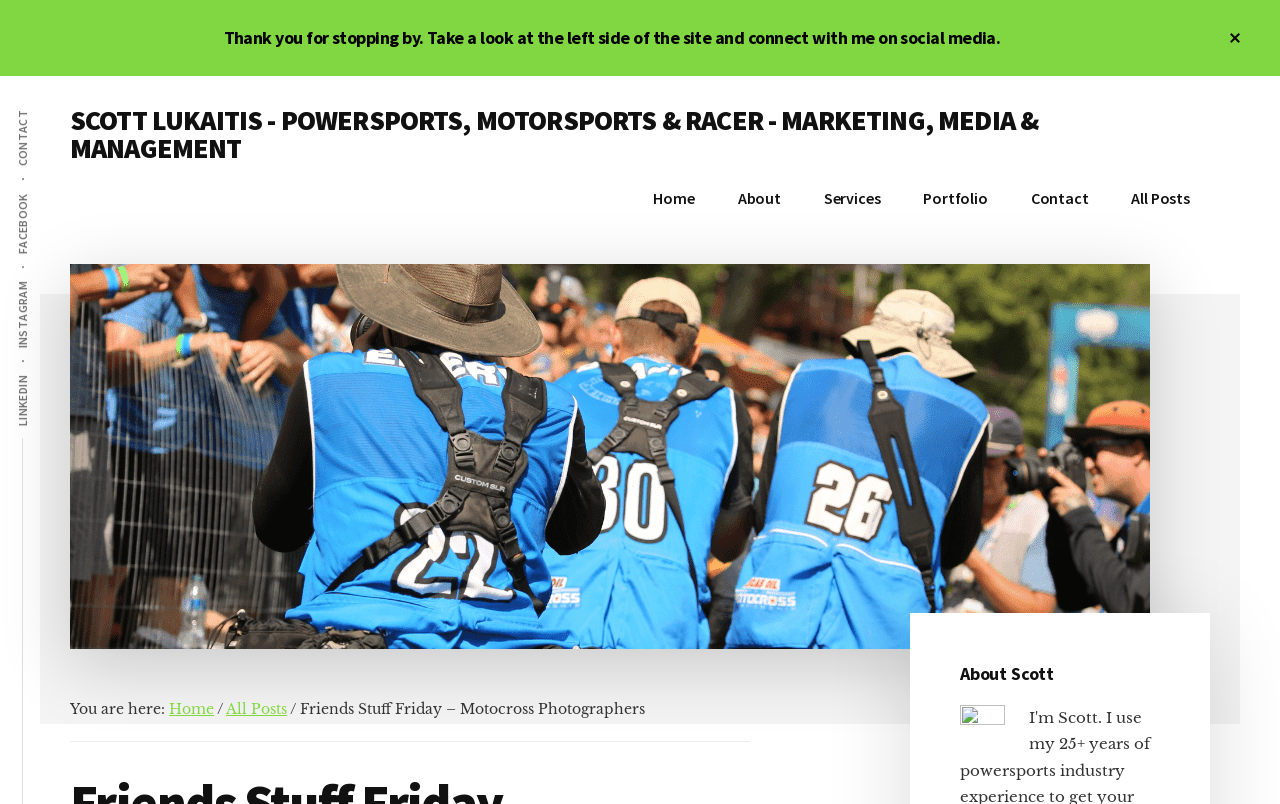Answer the question using only a single word or phrase: 
What is the name of the section located at the bottom of the webpage?

Primary Sidebar